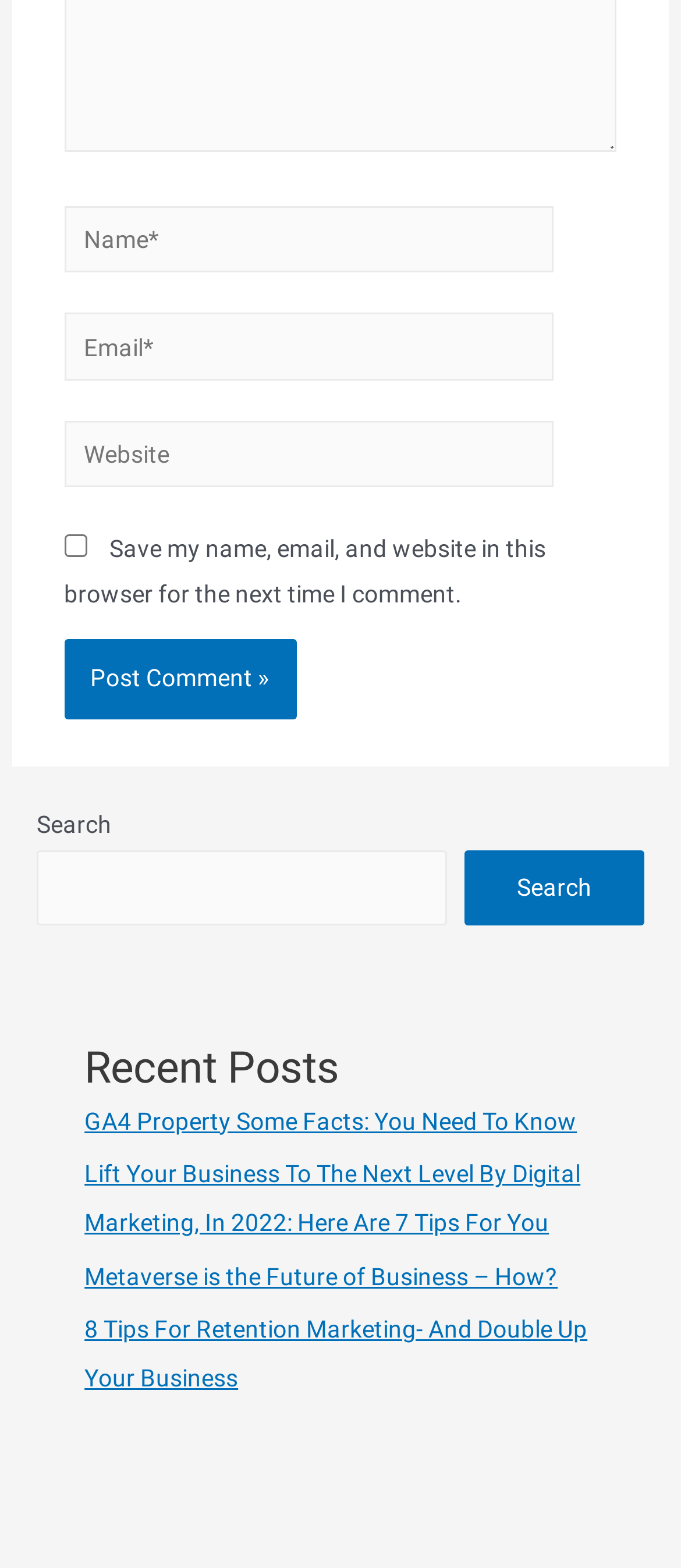For the element described, predict the bounding box coordinates as (top-left x, top-left y, bottom-right x, bottom-right y). All values should be between 0 and 1. Element description: parent_node: Search name="s"

[0.054, 0.542, 0.656, 0.591]